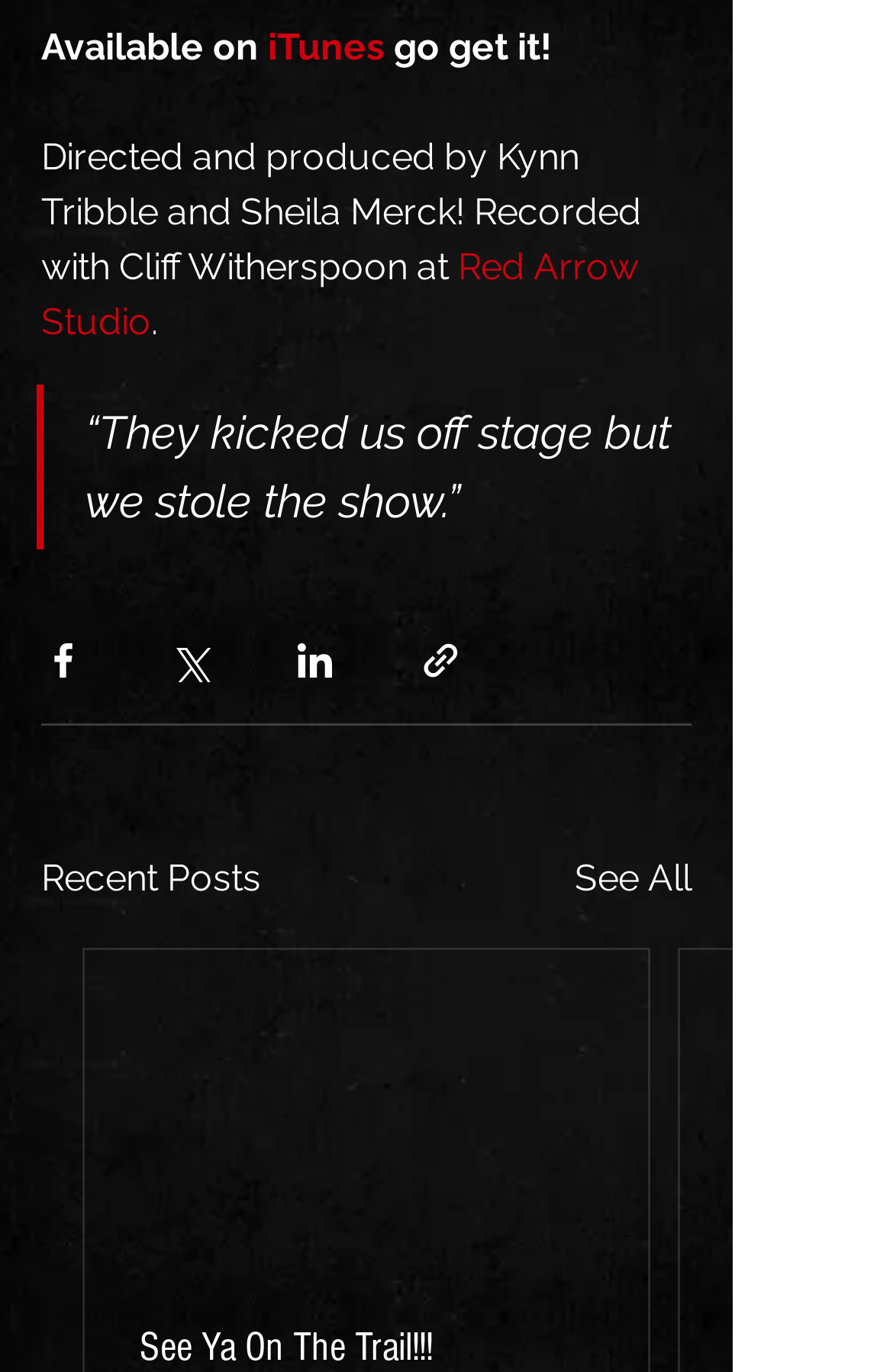Answer this question in one word or a short phrase: Who directed and produced the content?

Kynn Tribble and Sheila Merck